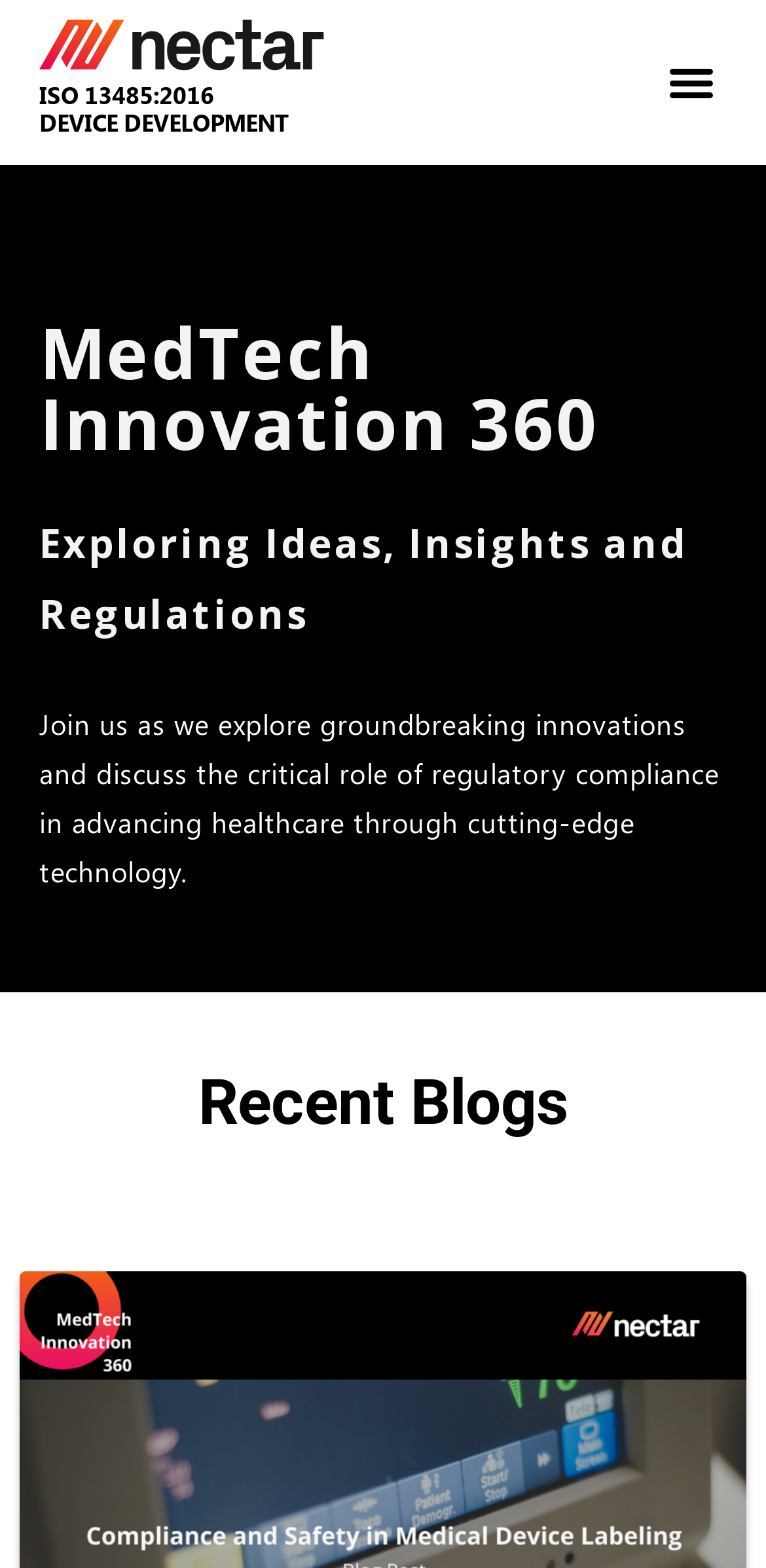What is the main title displayed on this webpage?

MedTech Innovation 360